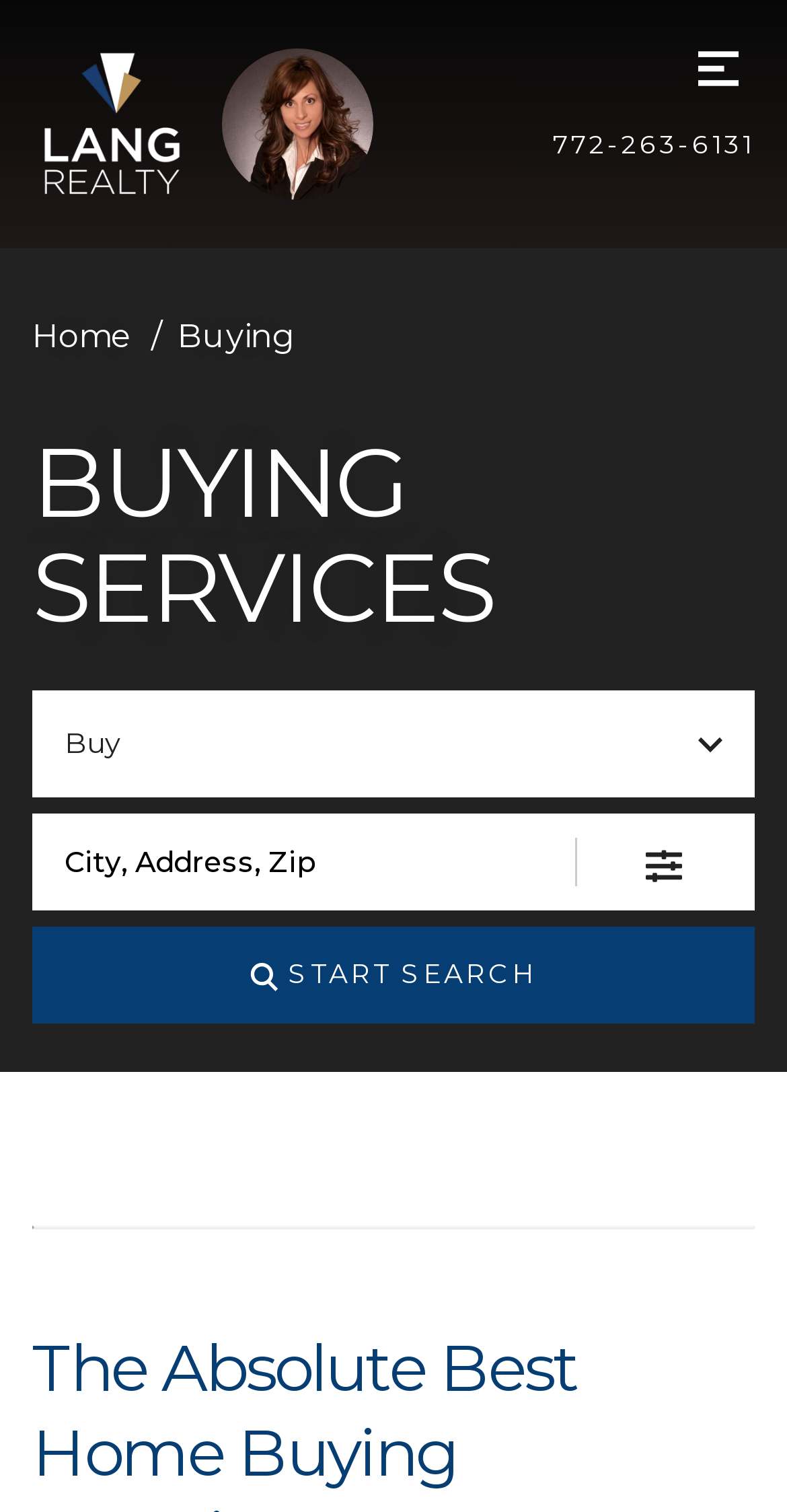Determine the bounding box coordinates of the clickable region to execute the instruction: "start search". The coordinates should be four float numbers between 0 and 1, denoted as [left, top, right, bottom].

[0.041, 0.613, 0.959, 0.677]